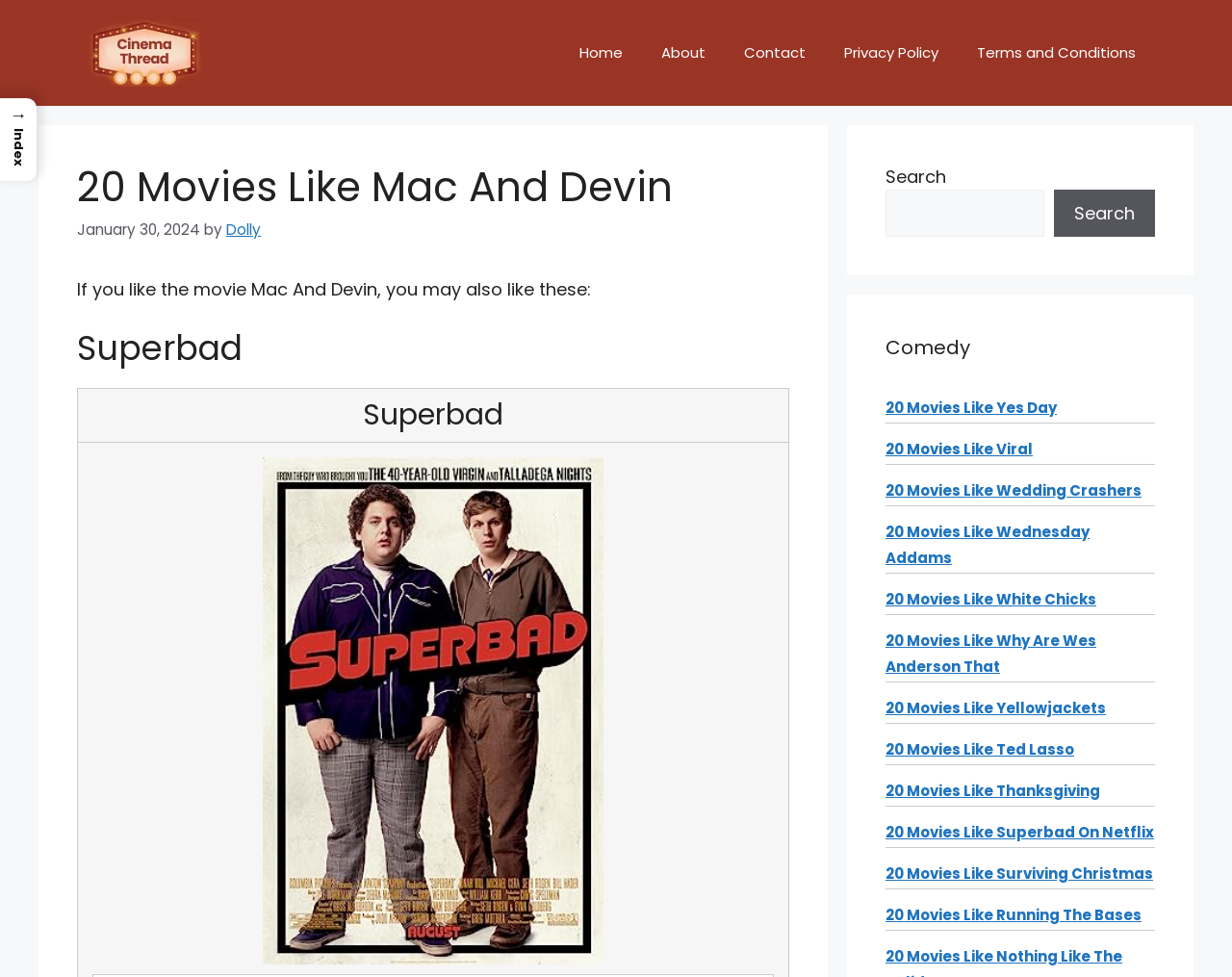Offer a meticulous caption that includes all visible features of the webpage.

The webpage is about recommending movies similar to "Mac And Devin". At the top, there is a banner with the site's logo and a navigation menu with links to "Home", "About", "Contact", "Privacy Policy", and "Terms and Conditions". Below the navigation menu, there is a heading that reads "20 Movies Like Mac And Devin". 

To the right of the heading, there is a time stamp indicating the date "January 30, 2024", followed by the author's name "Dolly". Below this, there is a paragraph of text that explains the purpose of the page: "If you like the movie Mac And Devin, you may also like these:". 

The main content of the page is a list of movie recommendations, each with a heading indicating the movie title, such as "Superbad". There are multiple instances of this heading, suggesting that the movie "Superbad" is recommended multiple times. 

On the right side of the page, there is a complementary section with a search bar and a heading that reads "Comedy". Below this, there are multiple links to other movie recommendation pages, such as "20 Movies Like Yes Day", "20 Movies Like Viral", and so on. 

At the top left corner of the page, there is a link to the index page.